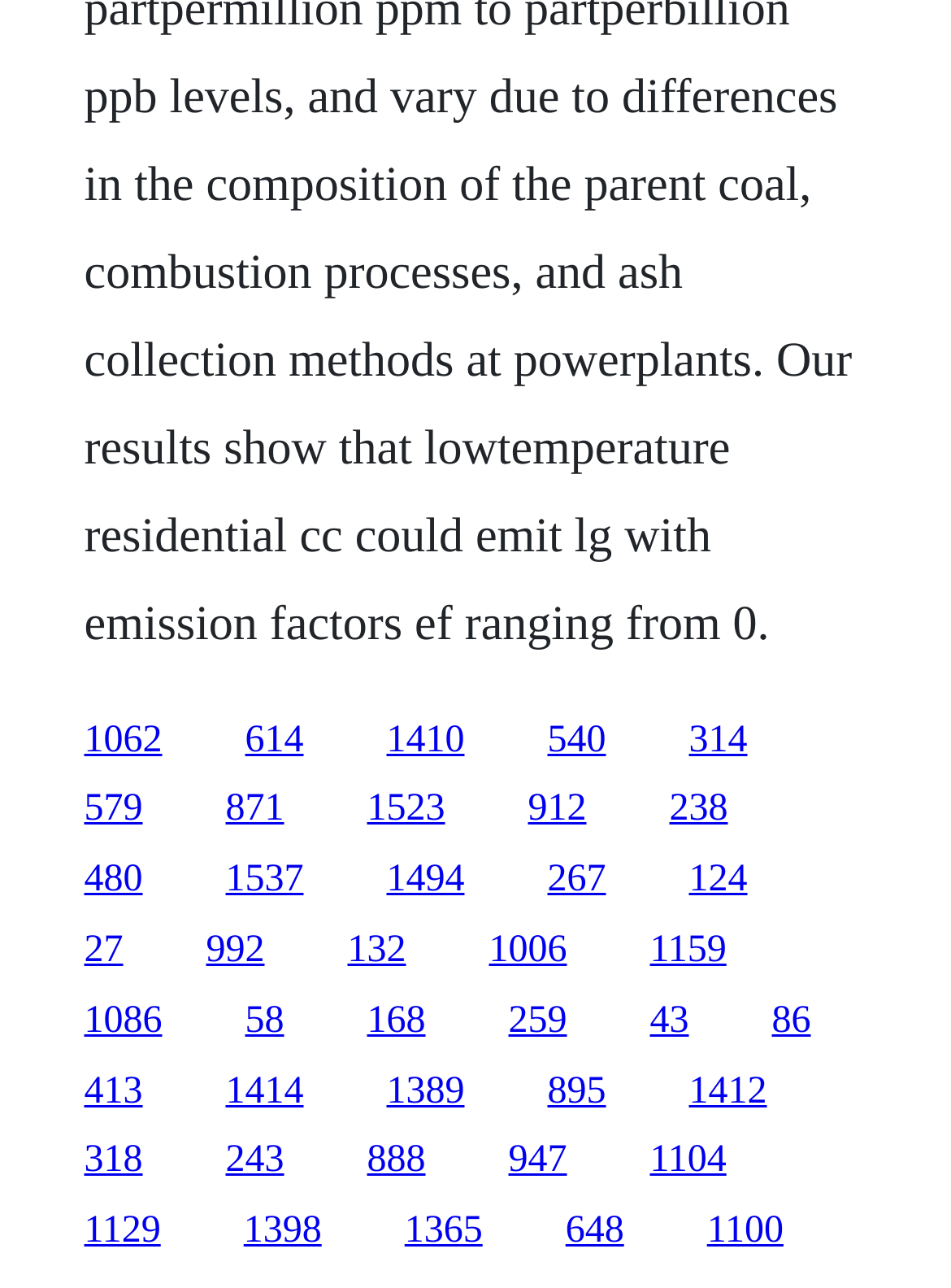Please answer the following question using a single word or phrase: 
What is the vertical position of the link '1062'?

Above